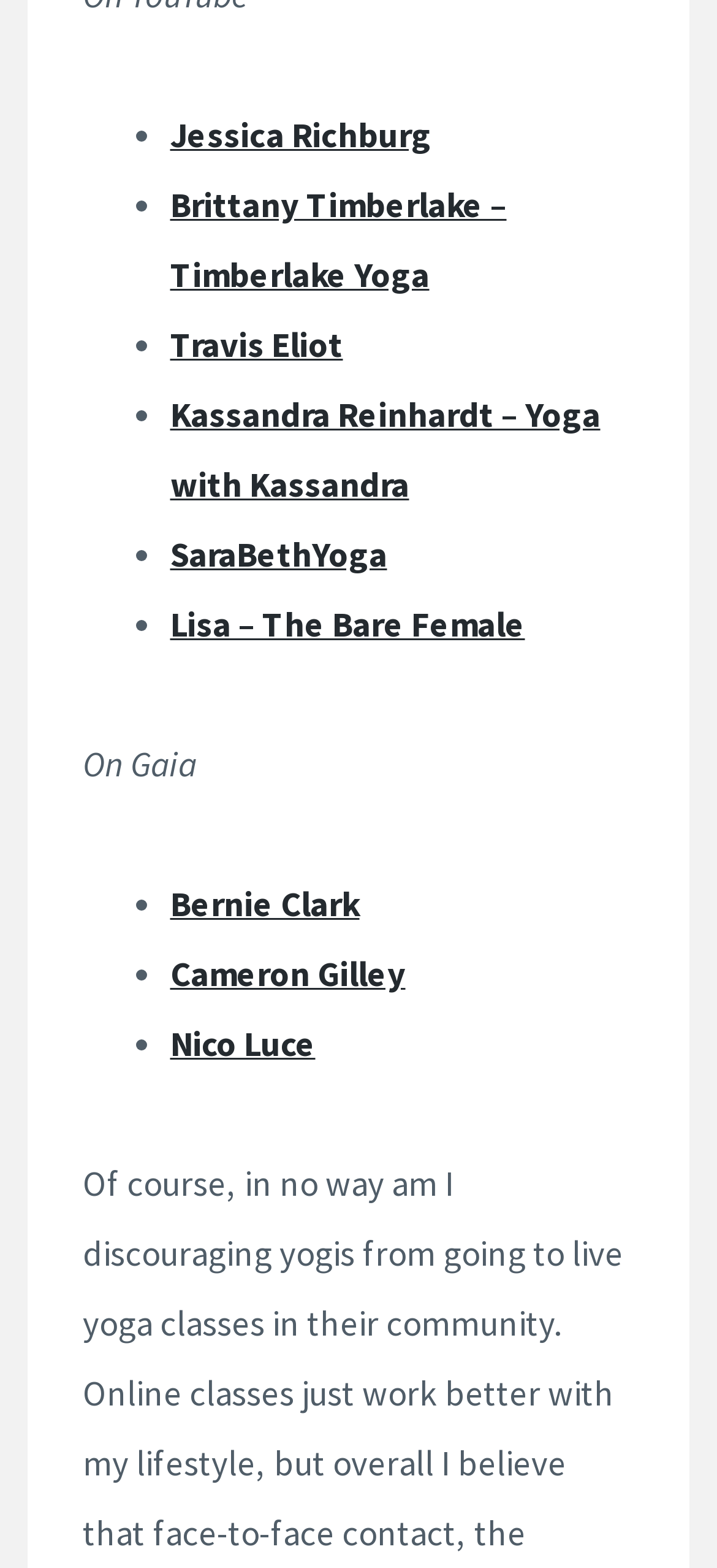Are the instructors listed in a specific order?
Please use the image to deliver a detailed and complete answer.

There is no apparent ordering or categorization of the instructors, as they are simply listed one after another with no clear pattern or grouping.